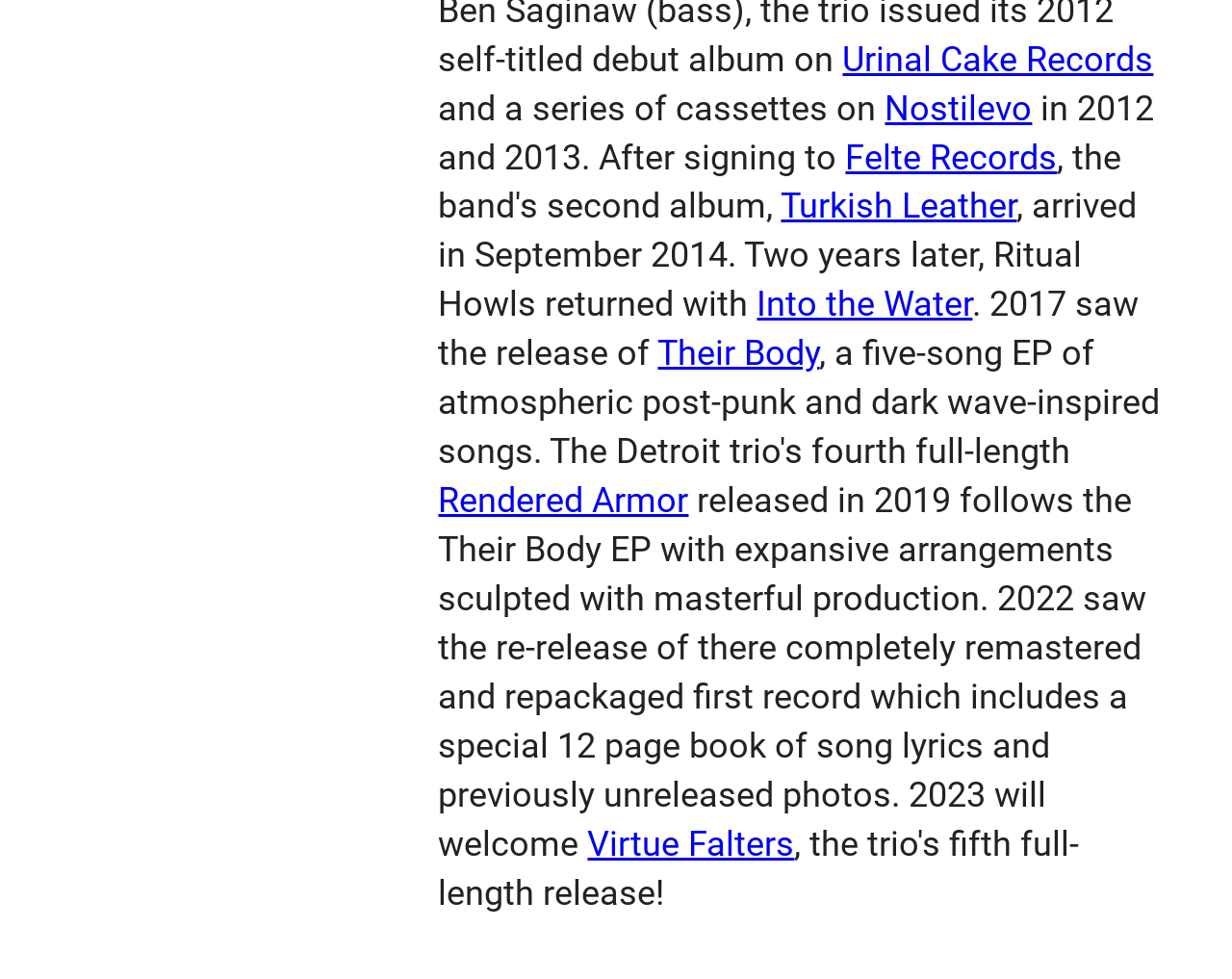Specify the bounding box coordinates of the element's area that should be clicked to execute the given instruction: "Learn more about Into the Water". The coordinates should be four float numbers between 0 and 1, i.e., [left, top, right, bottom].

[0.614, 0.29, 0.789, 0.332]